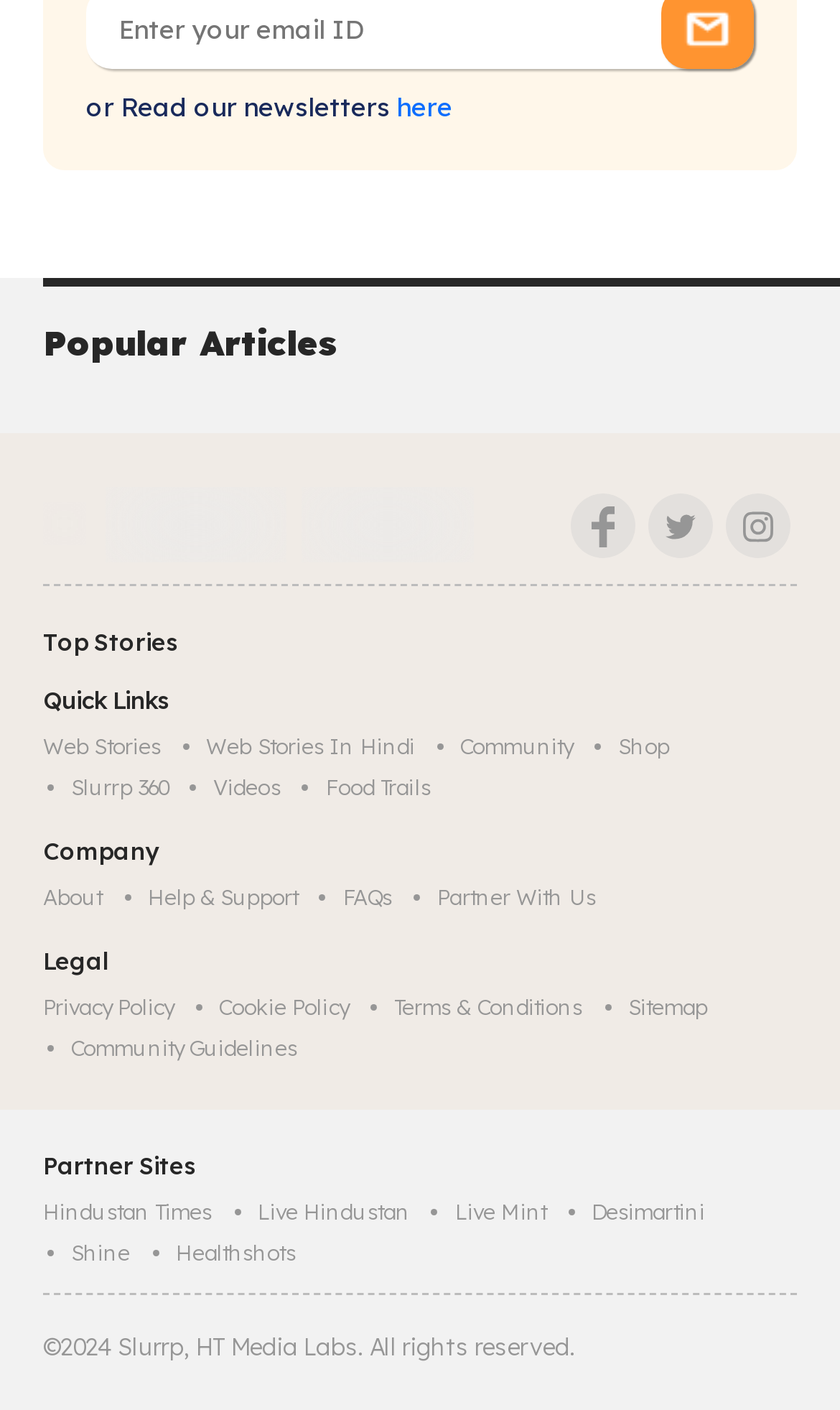Determine the bounding box coordinates for the area you should click to complete the following instruction: "Read our newsletters".

[0.103, 0.065, 0.464, 0.088]